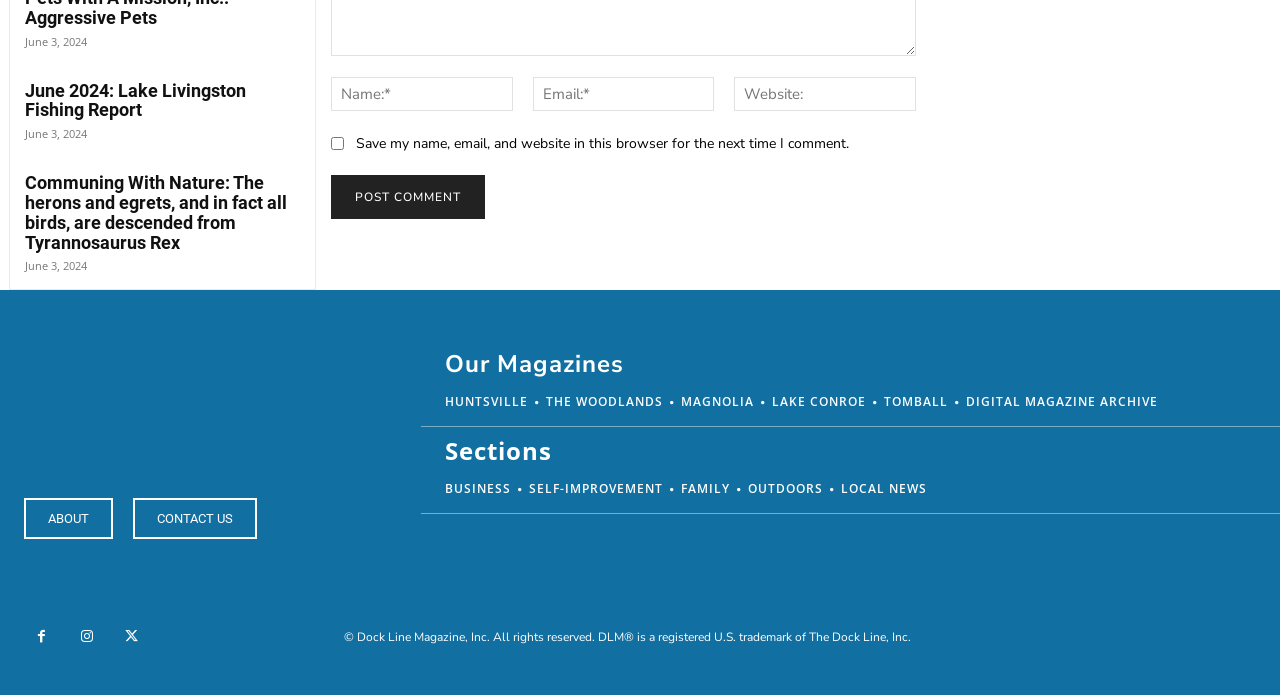Indicate the bounding box coordinates of the element that needs to be clicked to satisfy the following instruction: "read the Lake Livingston Fishing Report". The coordinates should be four float numbers between 0 and 1, i.e., [left, top, right, bottom].

[0.02, 0.115, 0.192, 0.173]